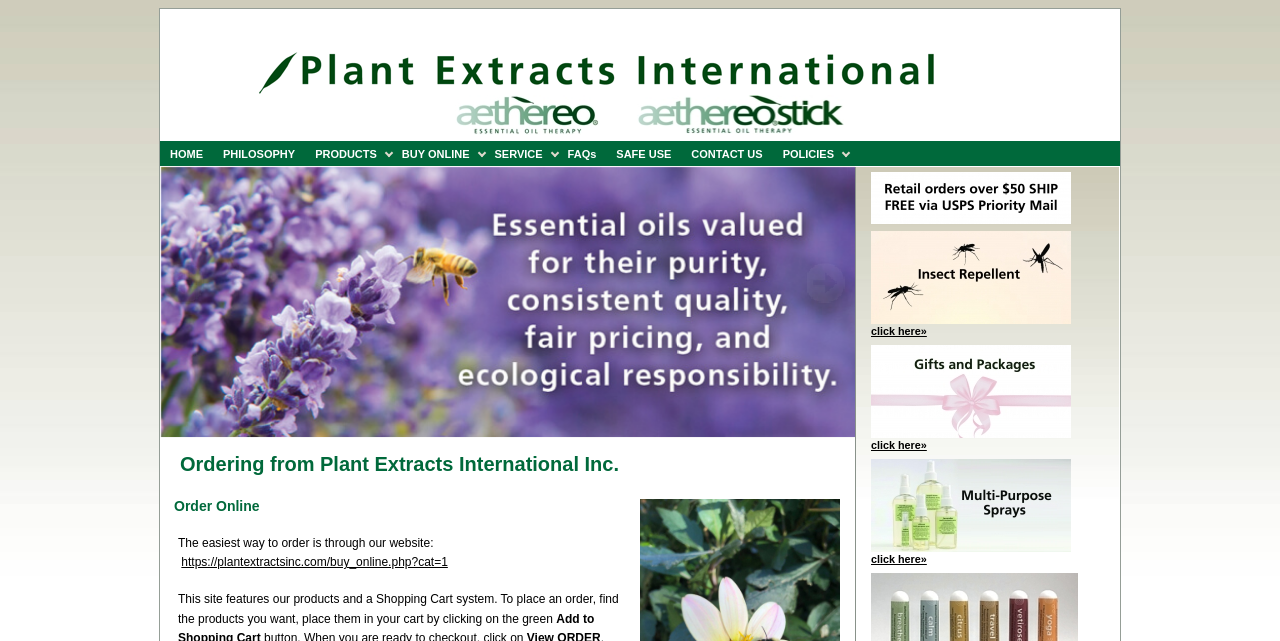Pinpoint the bounding box coordinates of the clickable area necessary to execute the following instruction: "contact us". The coordinates should be given as four float numbers between 0 and 1, namely [left, top, right, bottom].

[0.532, 0.22, 0.604, 0.261]